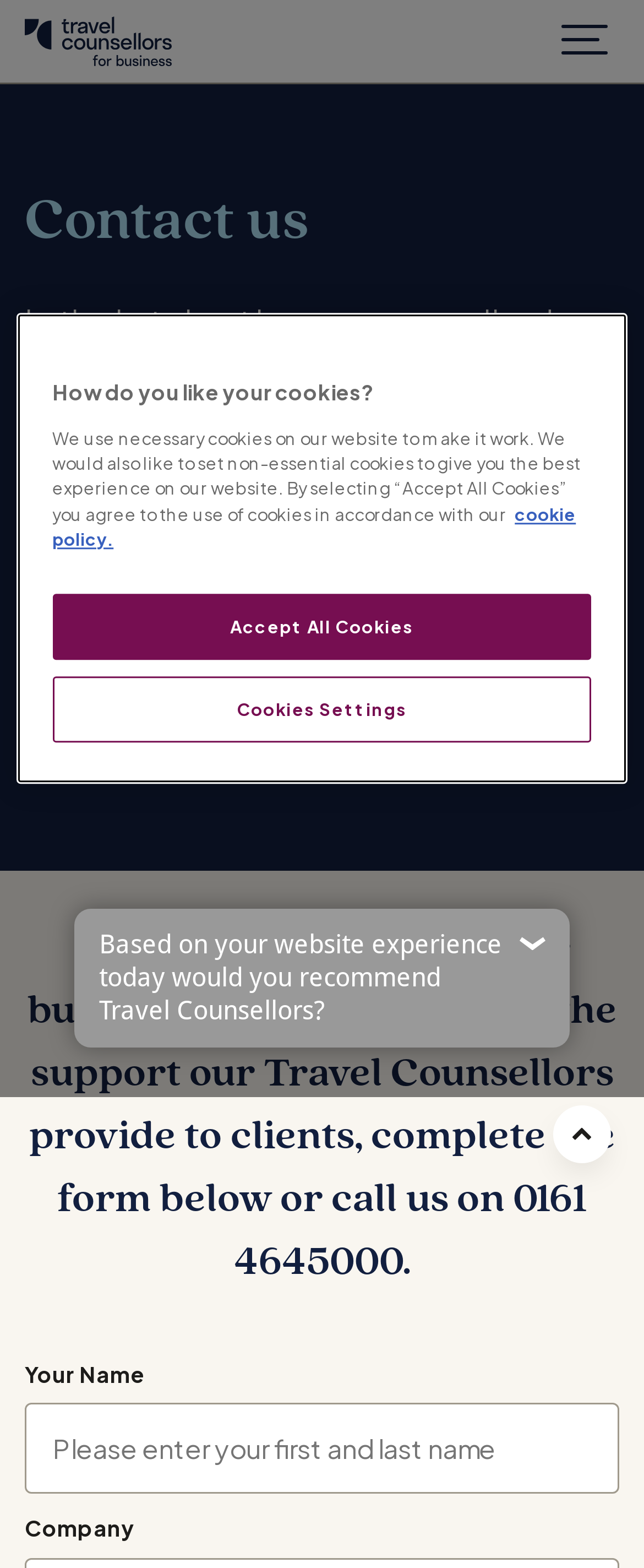Please look at the image and answer the question with a detailed explanation: How many text fields are there in the form?

I counted the text fields by looking at the form elements, which include 'Your Name' and 'Company'. There may be more fields, but I can confirm at least two.